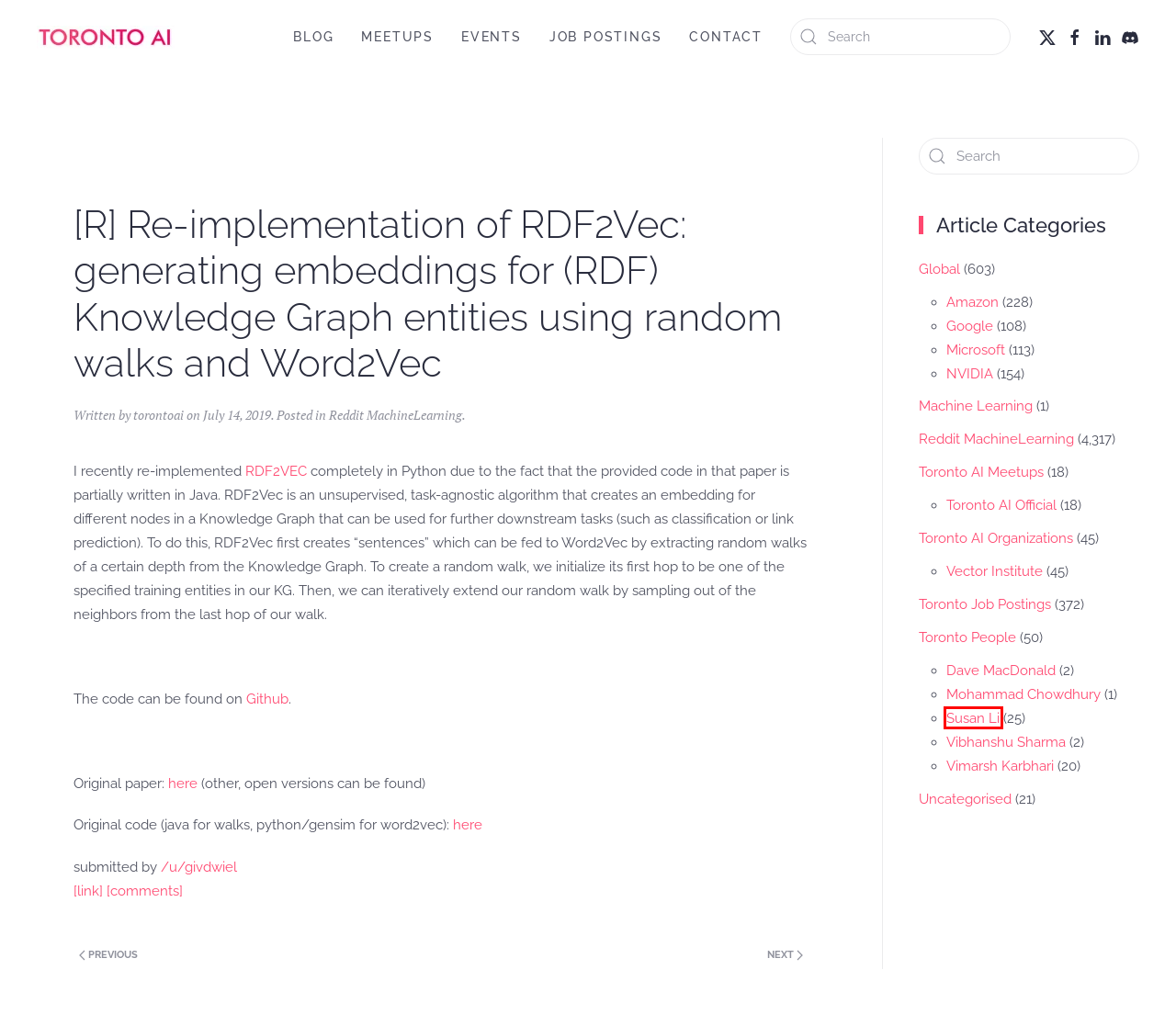You are given a webpage screenshot where a red bounding box highlights an element. Determine the most fitting webpage description for the new page that loads after clicking the element within the red bounding box. Here are the candidates:
A. torontoai – Toronto AI Meetup
B. Job Postings – Toronto AI Meetup
C. Index of /rdf2vec/
D. Mohammad Chowdhury – Toronto AI Meetup
E. Susan Li – Toronto AI Meetup
F. Meetups – Toronto AI Meetup
G. Toronto AI Official – Toronto AI Meetup
H. Microsoft – Toronto AI Meetup

E